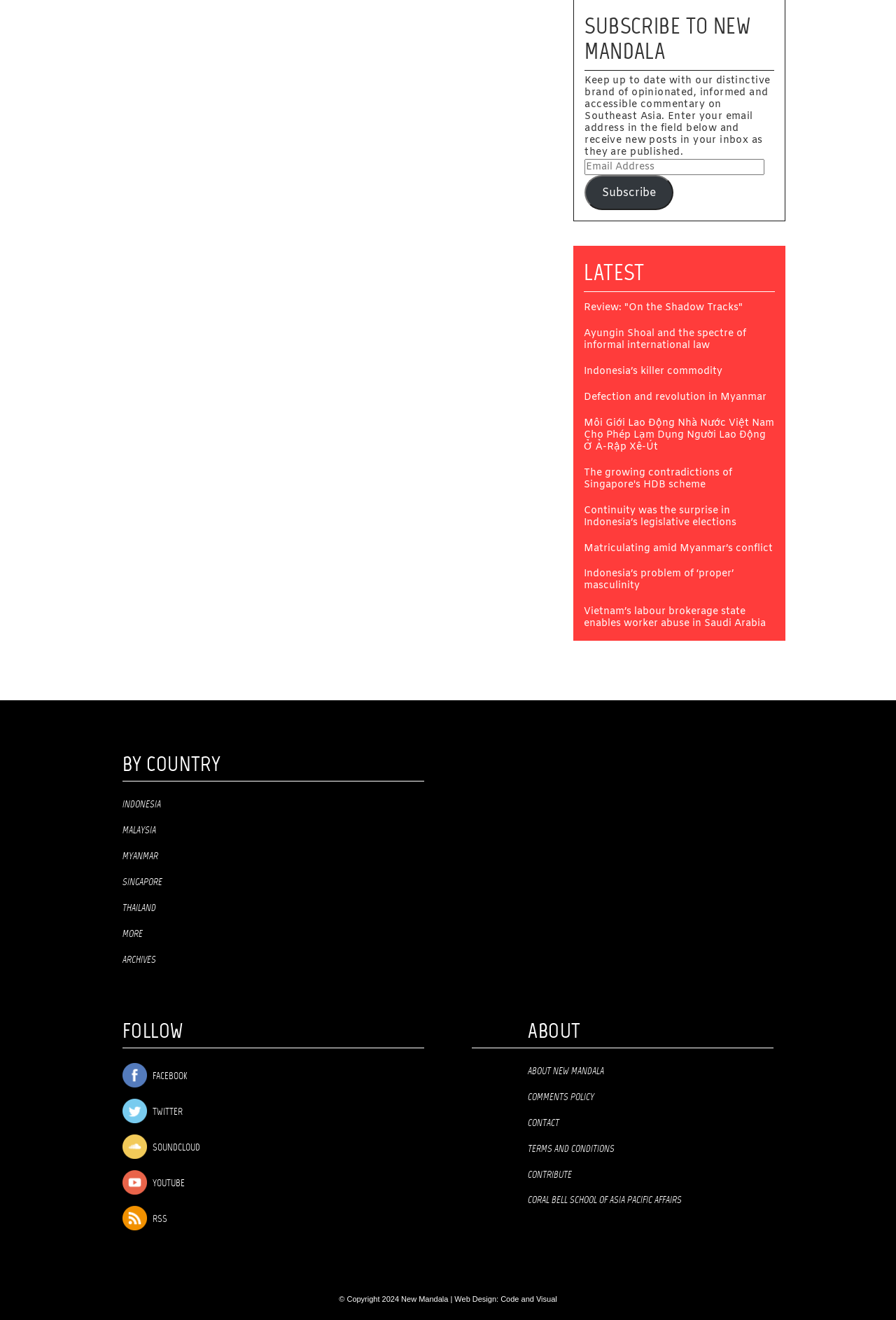What is the last link under the 'LATEST' heading?
Give a one-word or short phrase answer based on the image.

Matriculating amid Myanmar’s conflict